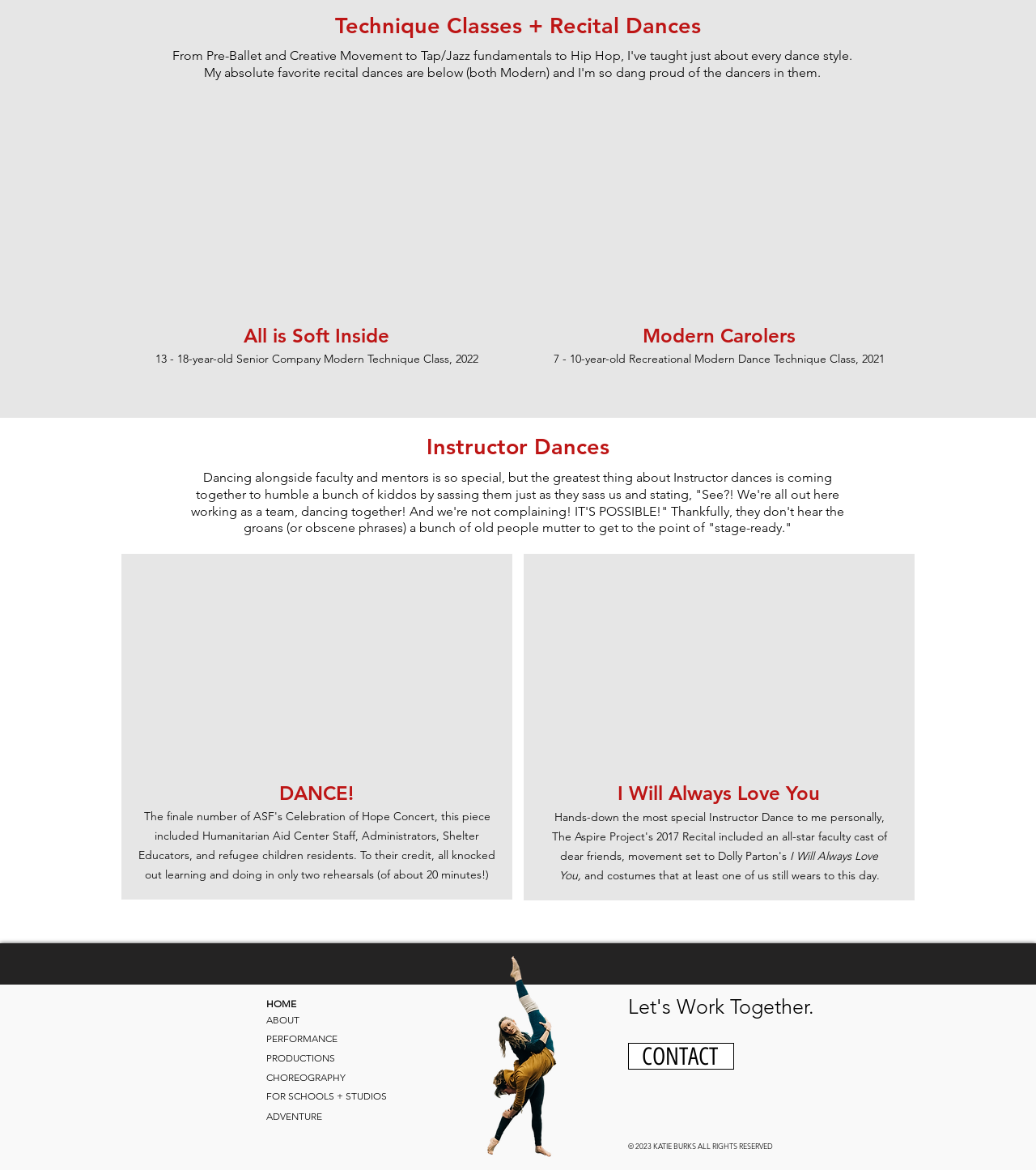What is the age range of the Senior Company Modern Technique Class?
Refer to the screenshot and answer in one word or phrase.

13-18 years old